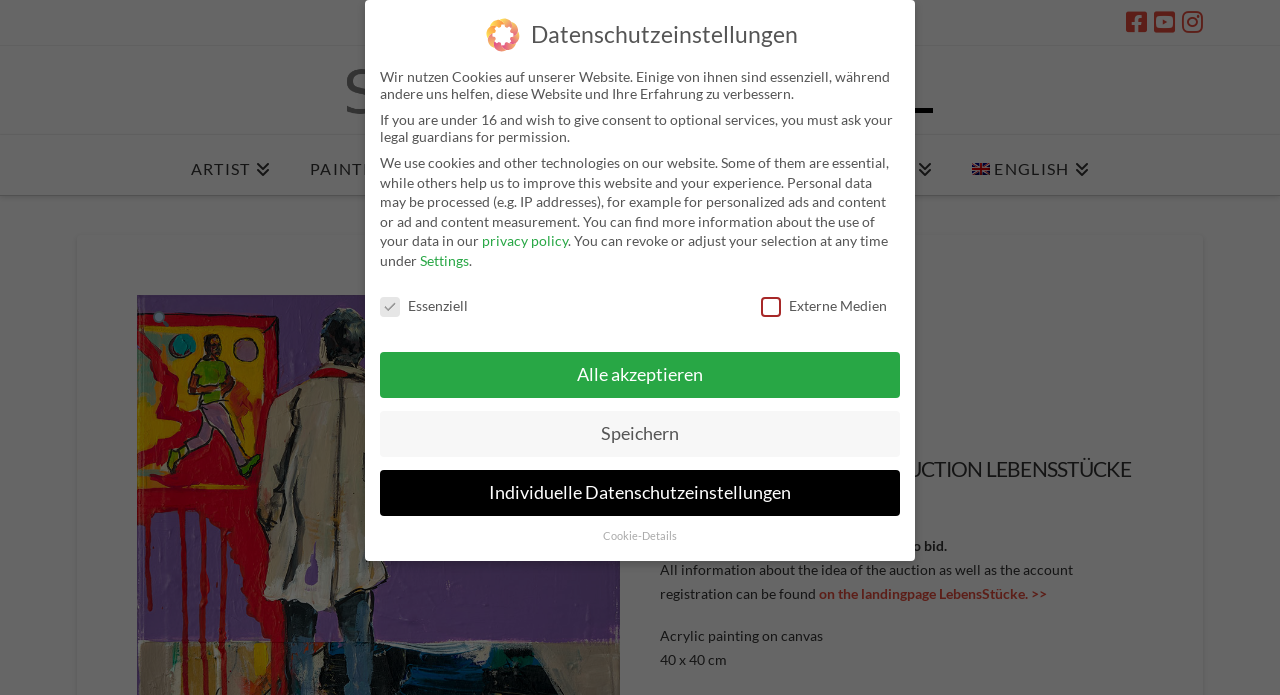Identify the bounding box coordinates for the element you need to click to achieve the following task: "Go to the artist page". Provide the bounding box coordinates as four float numbers between 0 and 1, in the form [left, top, right, bottom].

[0.134, 0.195, 0.227, 0.281]